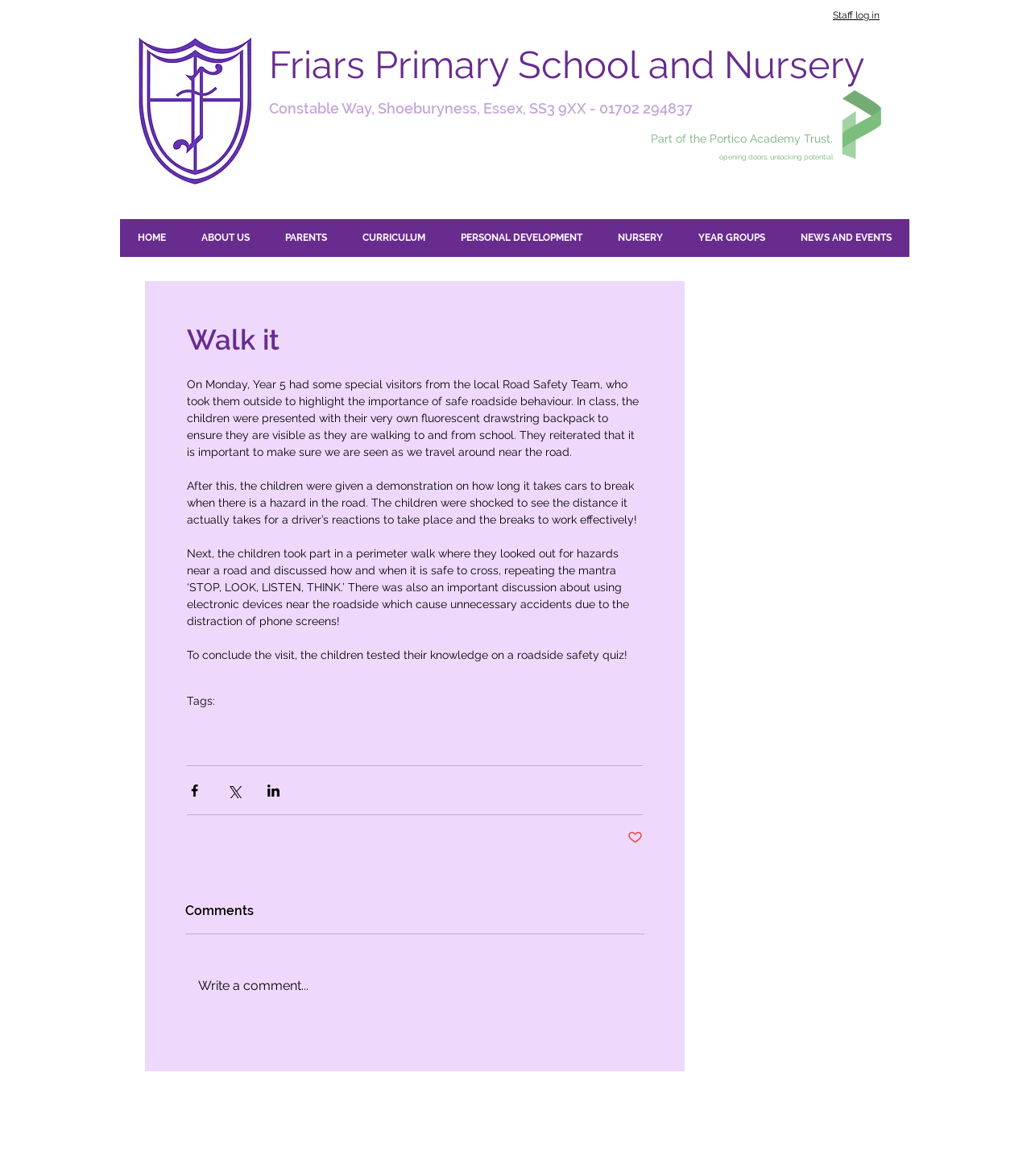Kindly determine the bounding box coordinates for the area that needs to be clicked to execute this instruction: "Log in as staff".

[0.808, 0.008, 0.853, 0.018]